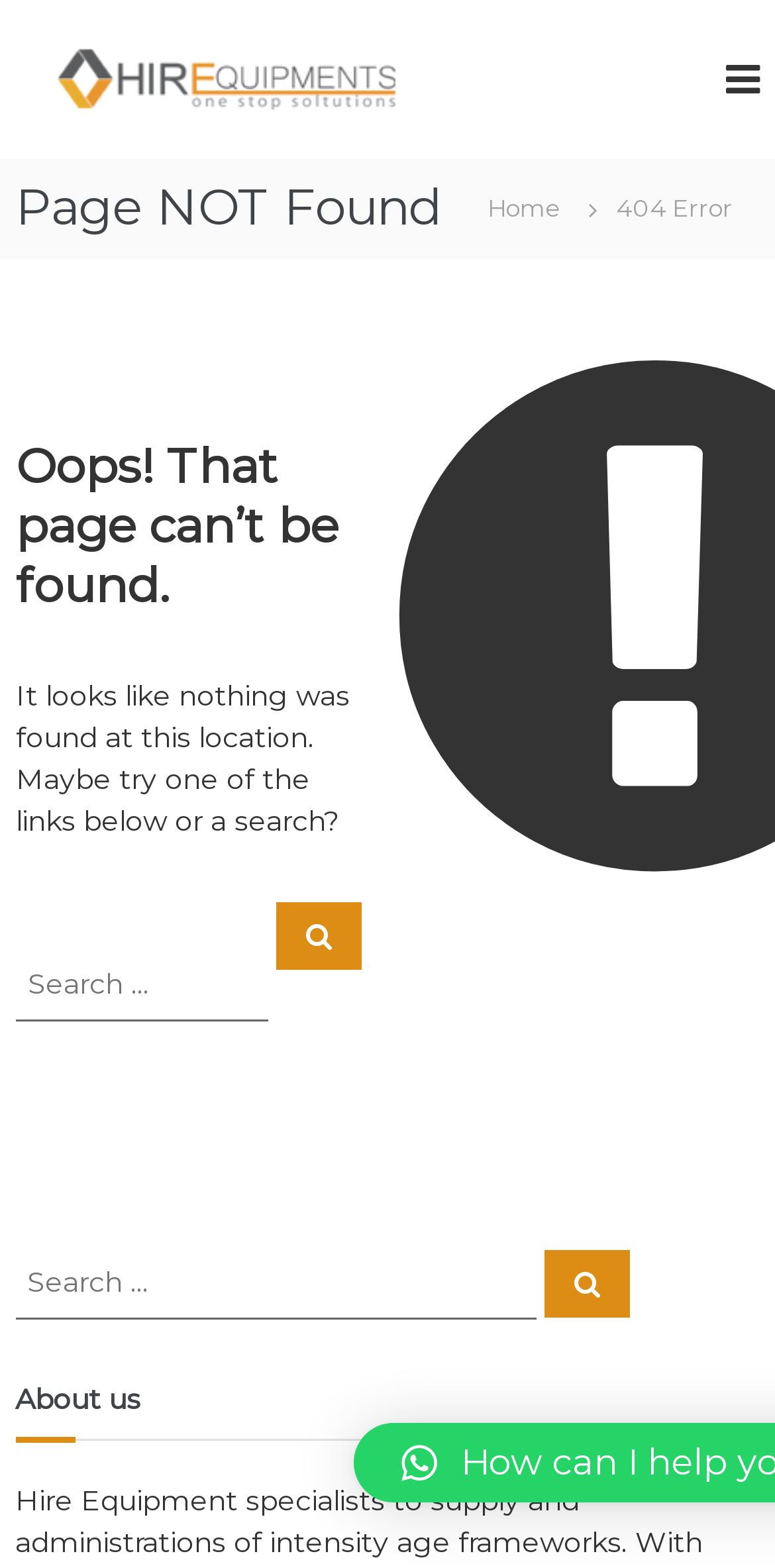What is the purpose of the search box?
Based on the visual, give a brief answer using one word or a short phrase.

To search for content